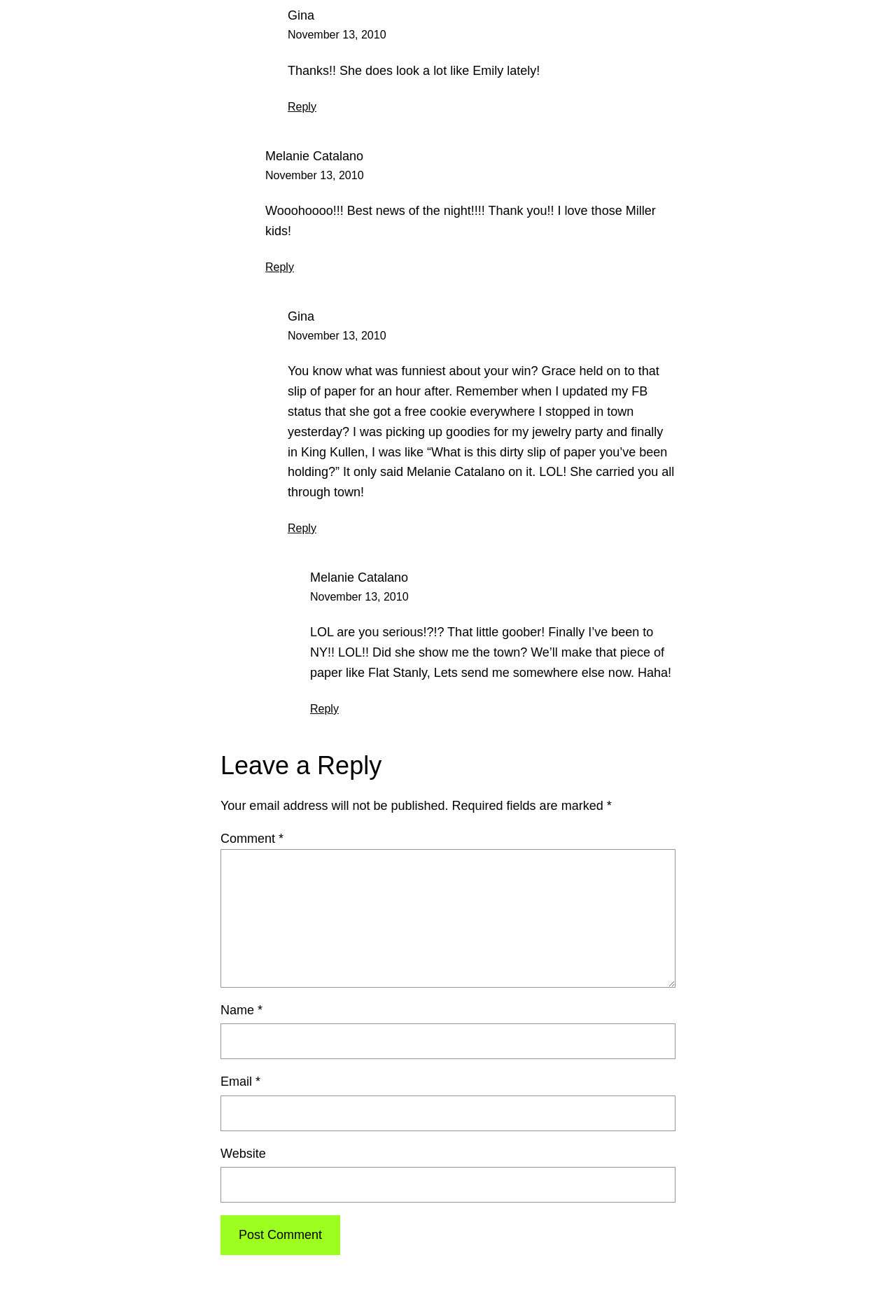Provide the bounding box for the UI element matching this description: "Gina".

[0.321, 0.235, 0.351, 0.246]